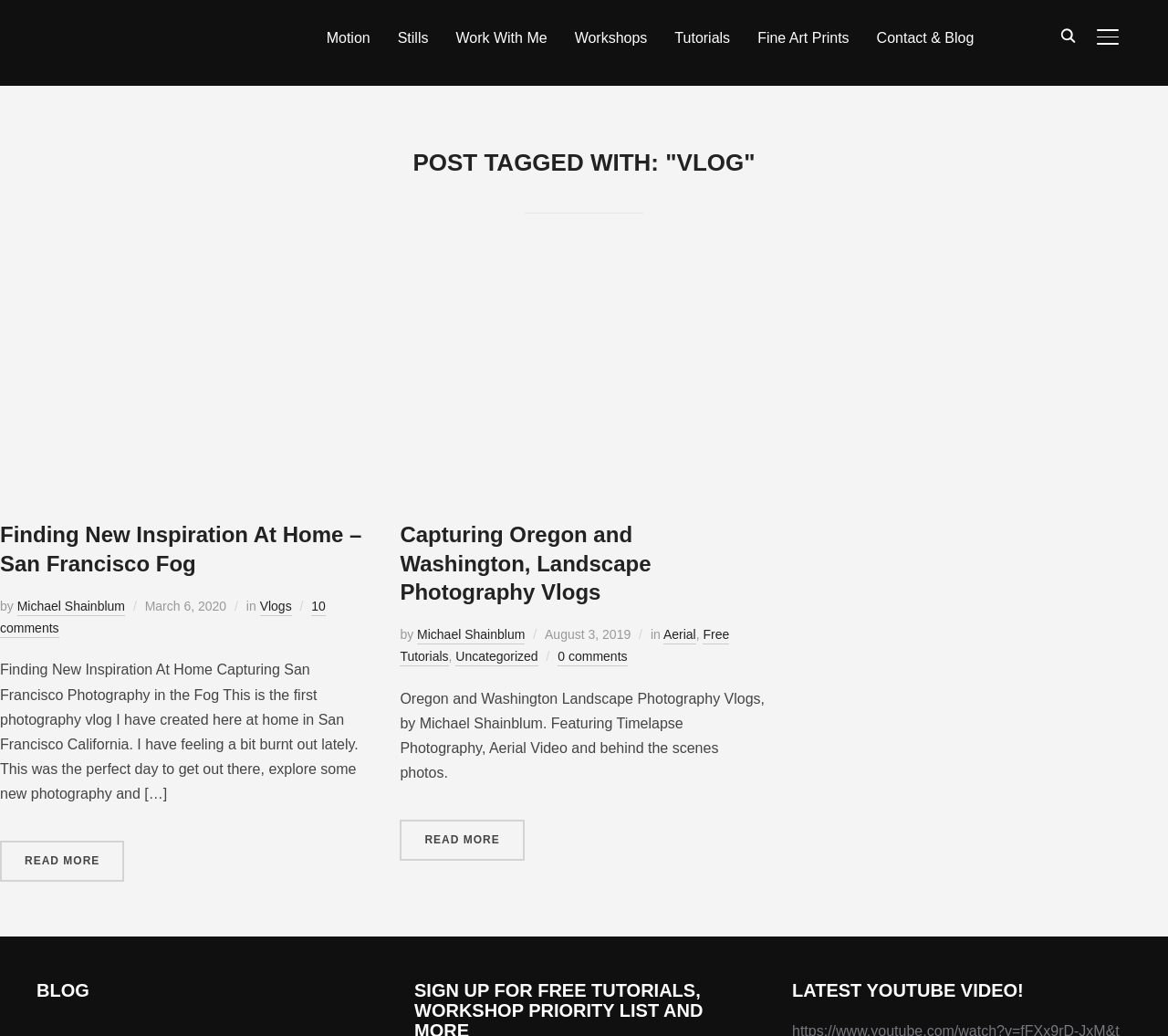Please identify the bounding box coordinates of the area I need to click to accomplish the following instruction: "View the latest YouTube video".

[0.678, 0.946, 0.969, 0.966]